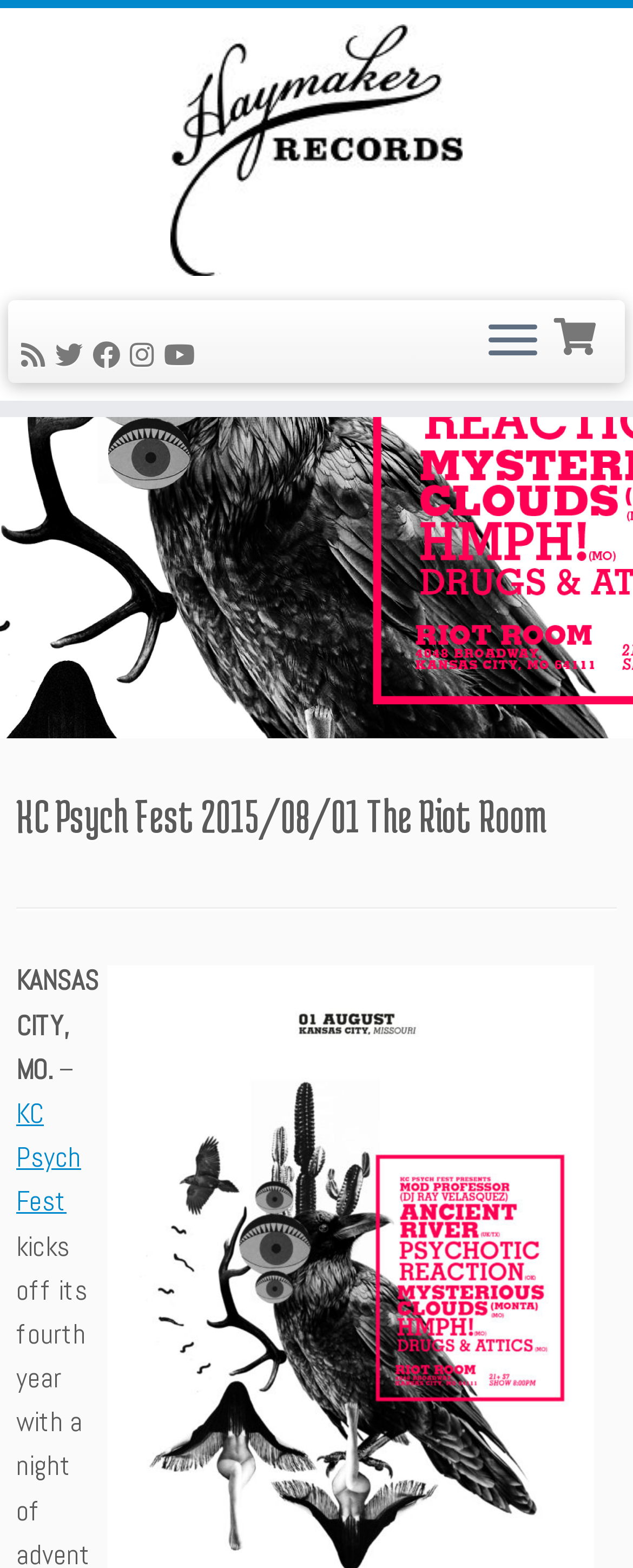Using the elements shown in the image, answer the question comprehensively: What is the name of the co-sponsor?

I found the answer by looking at the link with the text 'Haymaker Records |' which is located at the top of the page, indicating the co-sponsor of the event.